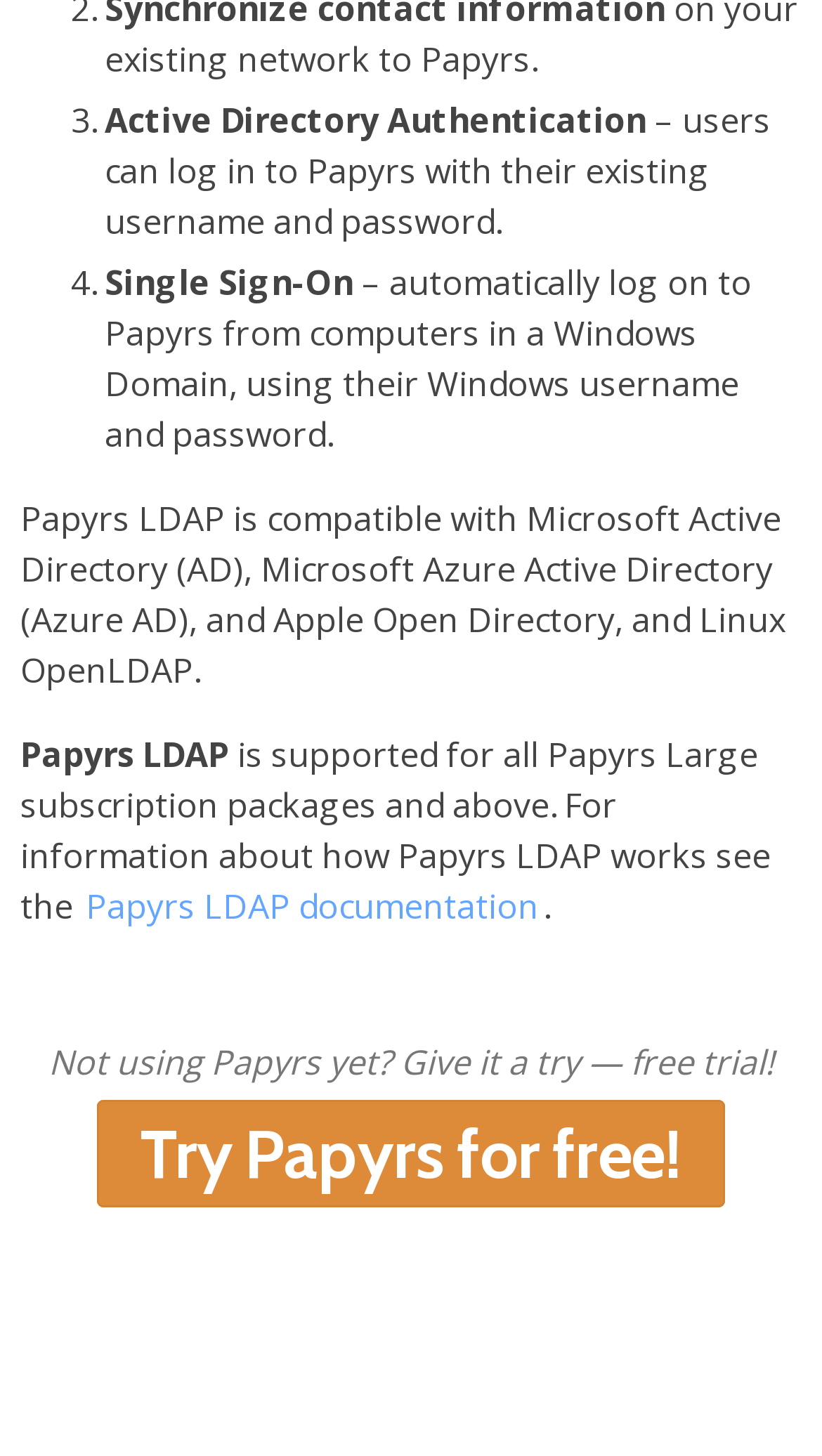Where can I find more information about Papyrs LDAP?
Please provide a single word or phrase as the answer based on the screenshot.

Papyrs LDAP documentation